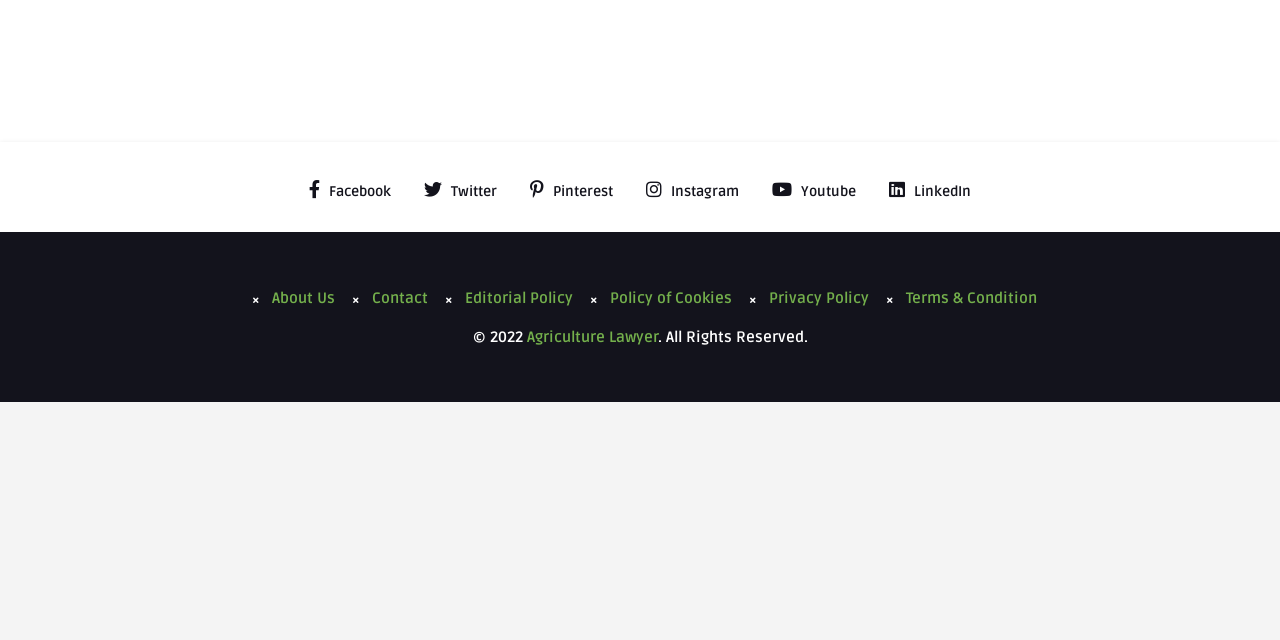Given the description "Editorial Policy", determine the bounding box of the corresponding UI element.

[0.341, 0.452, 0.448, 0.48]